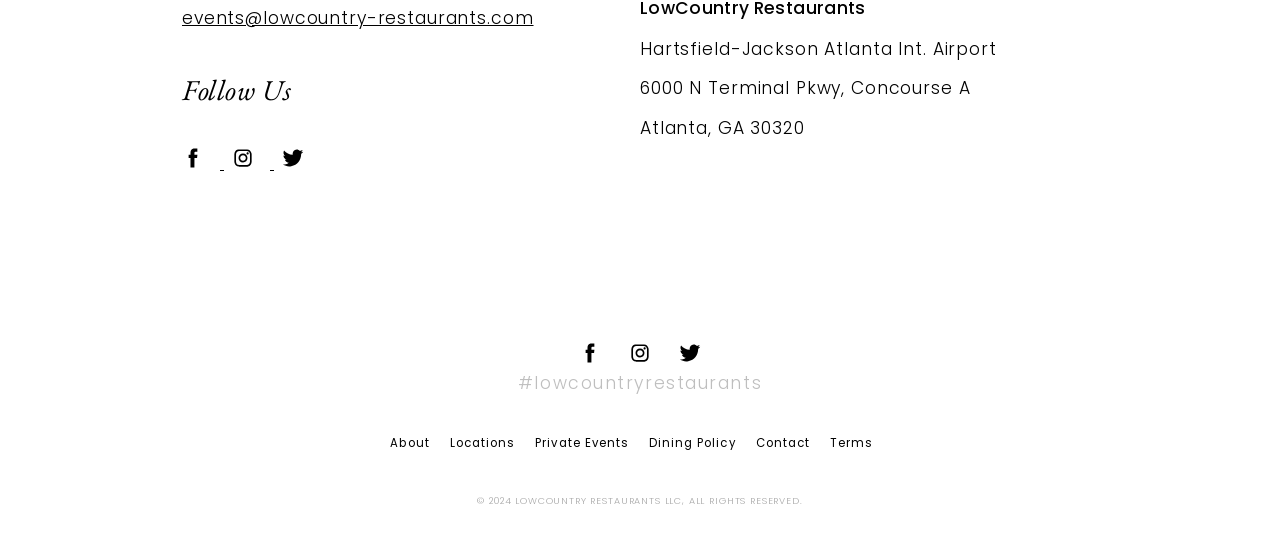How many social media links are there?
Please provide a single word or phrase as your answer based on the image.

3